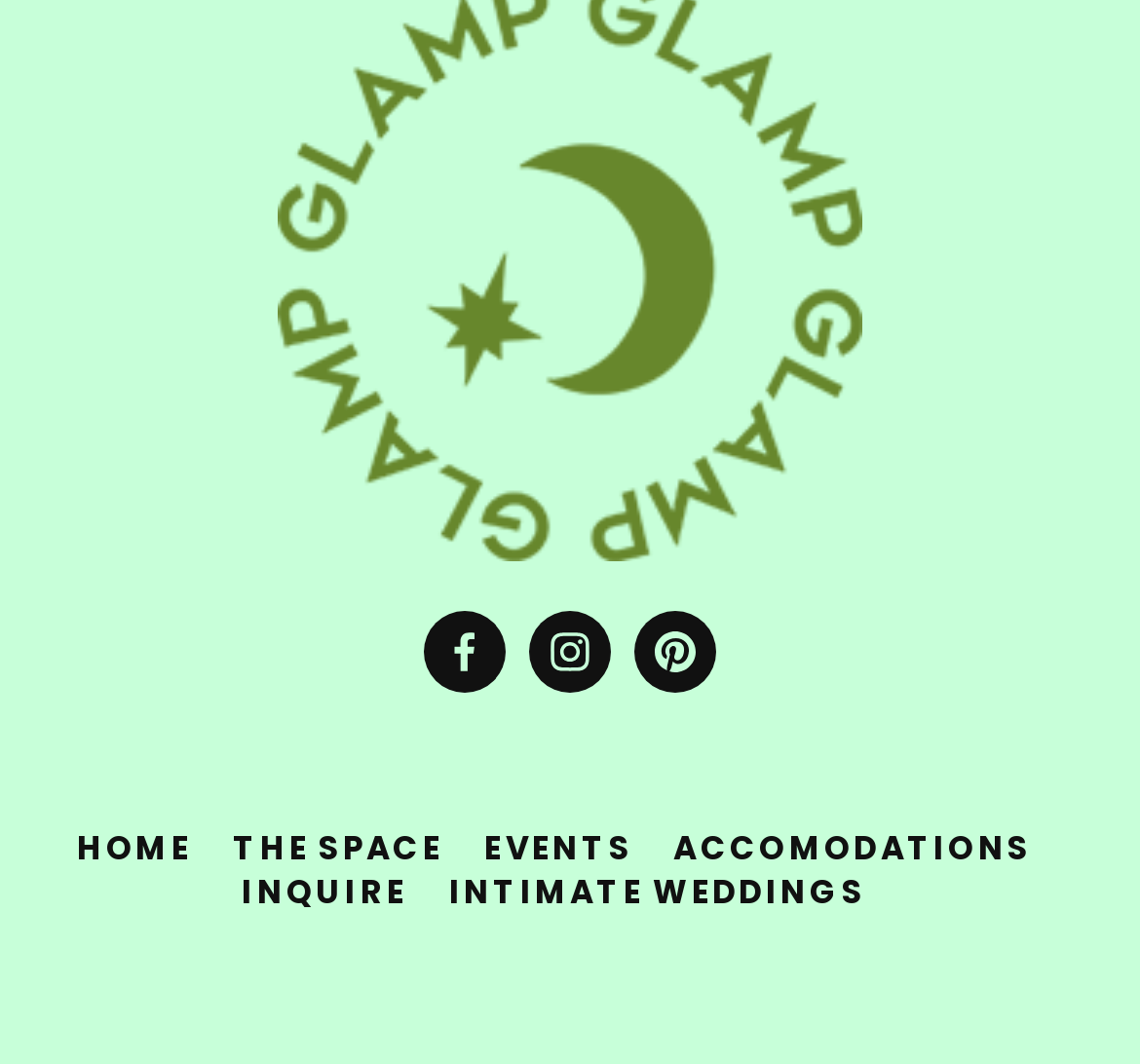Reply to the question with a single word or phrase:
How many links are in the top section?

3